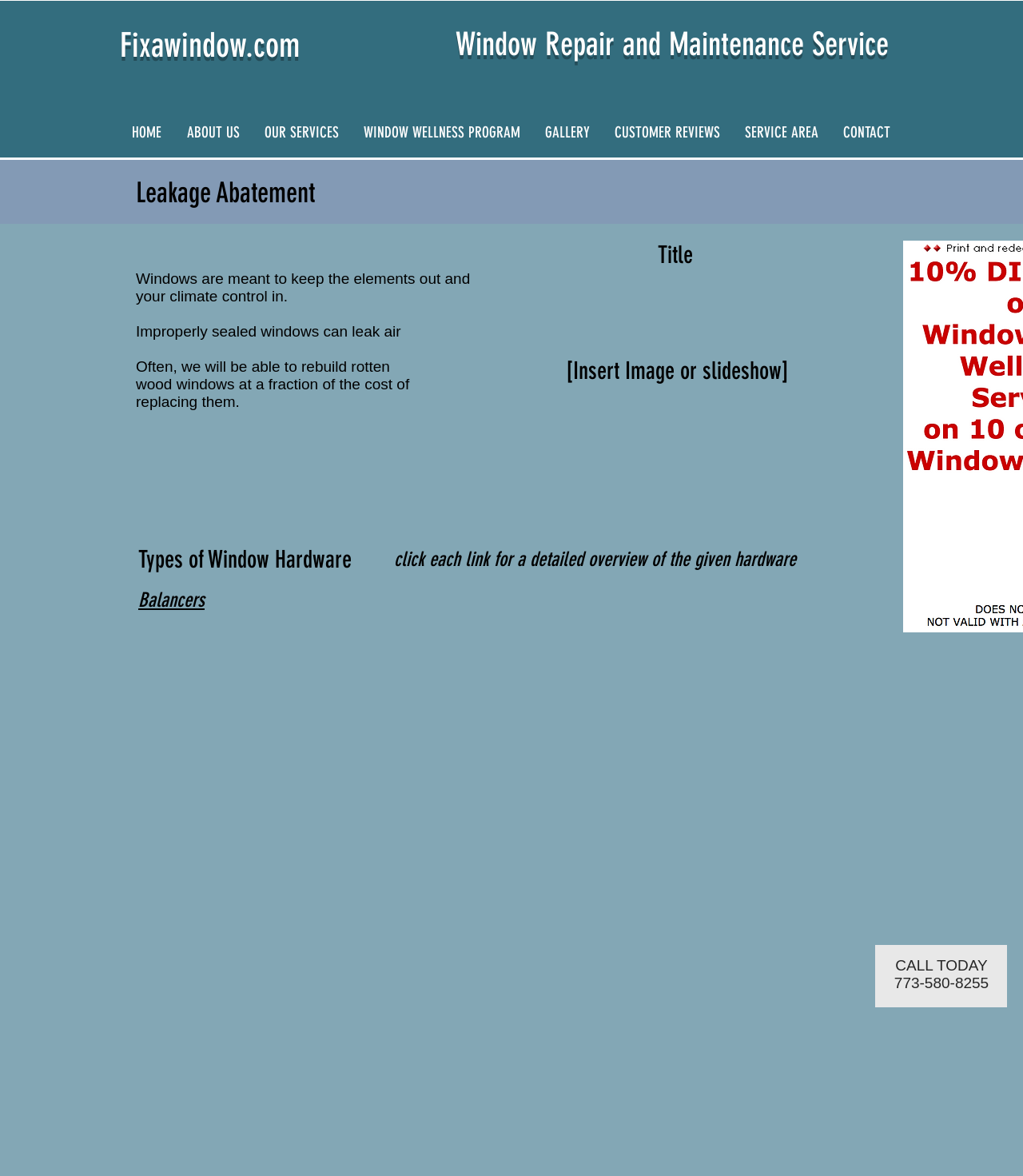What is the name of the website?
We need a detailed and exhaustive answer to the question. Please elaborate.

The name of the website can be found in the heading element at the top of the webpage, which reads 'Fixawindow.com'.